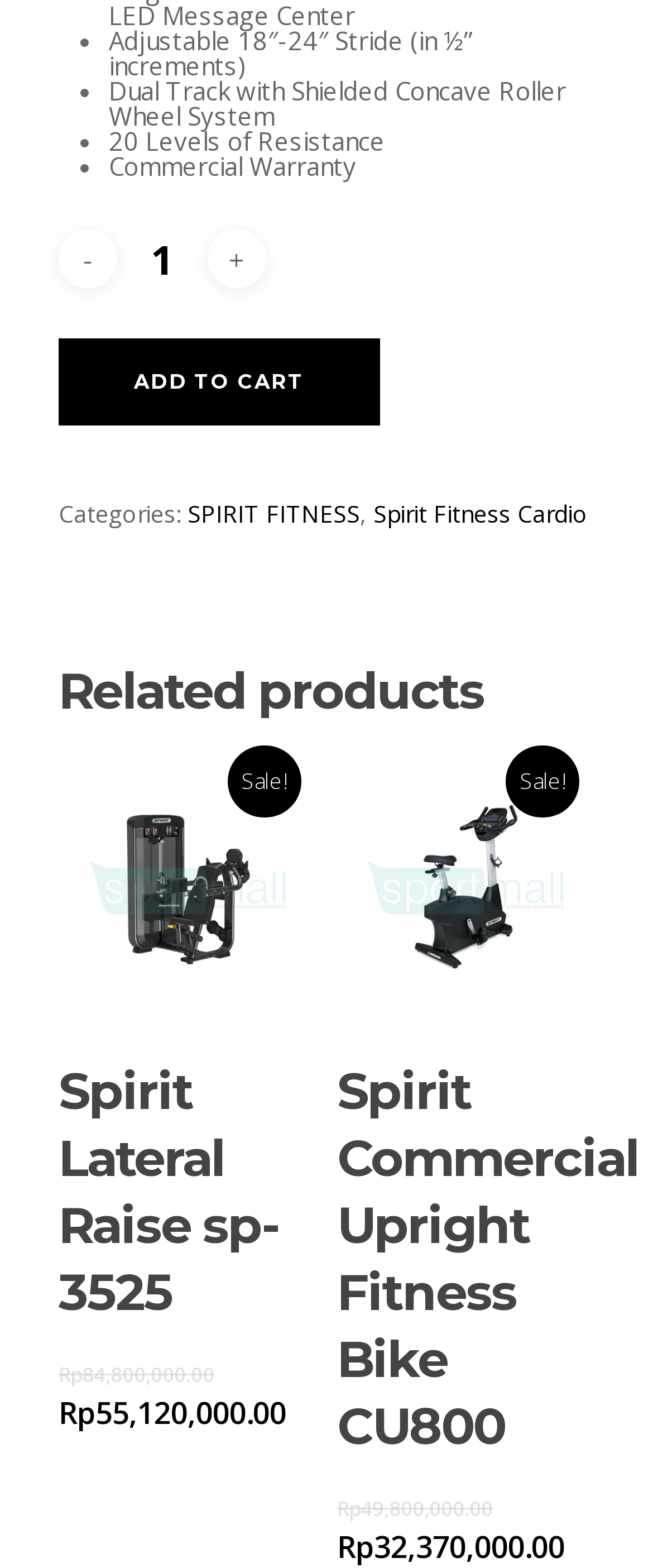What is the category of the product?
Based on the image, answer the question in a detailed manner.

I found this information in the section about categories, where it says 'Categories: SPIRIT FITNESS, Spirit Fitness Cardio'.